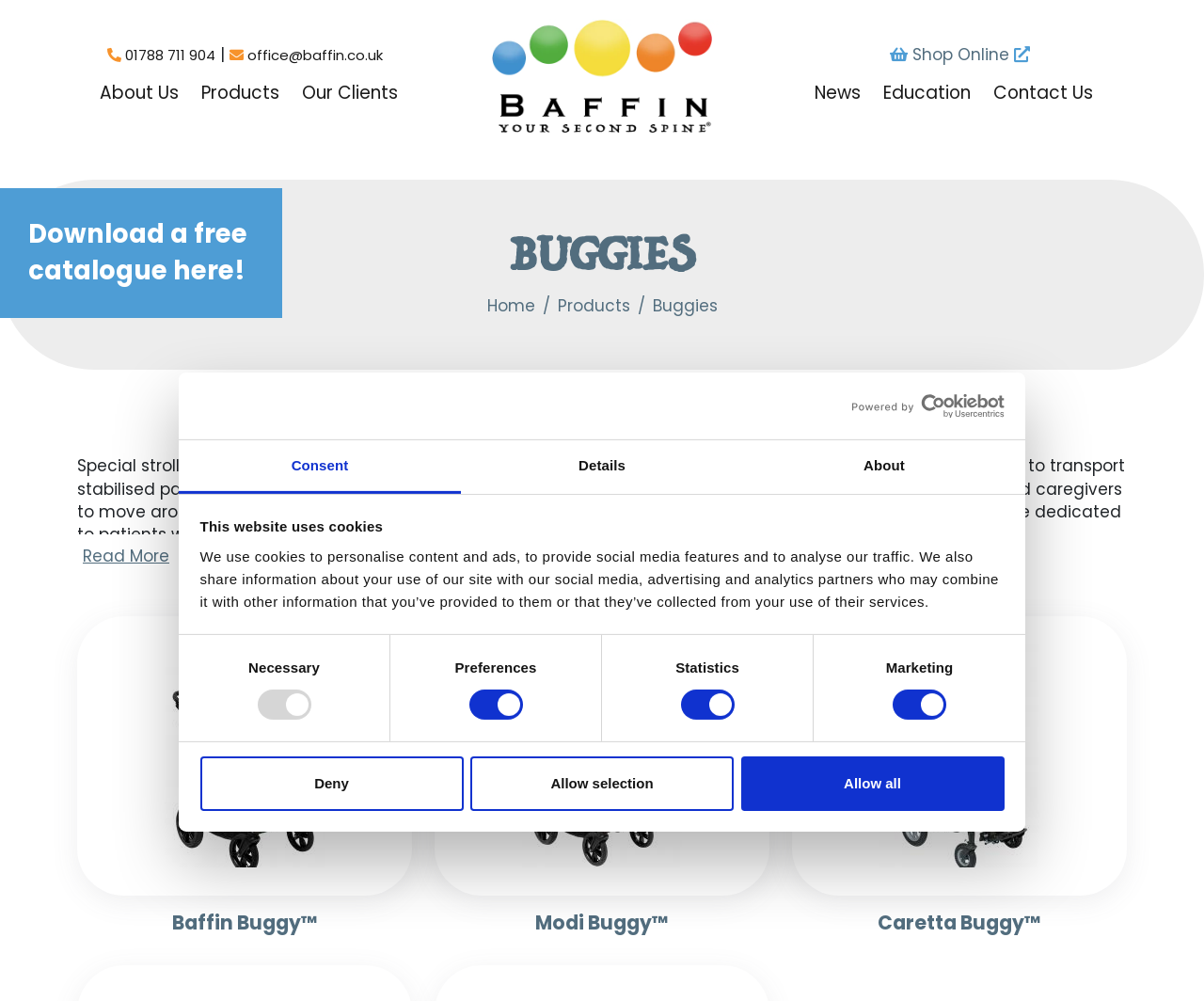Determine the bounding box coordinates of the clickable element to achieve the following action: 'learn about Life of Crops'. Provide the coordinates as four float values between 0 and 1, formatted as [left, top, right, bottom].

None